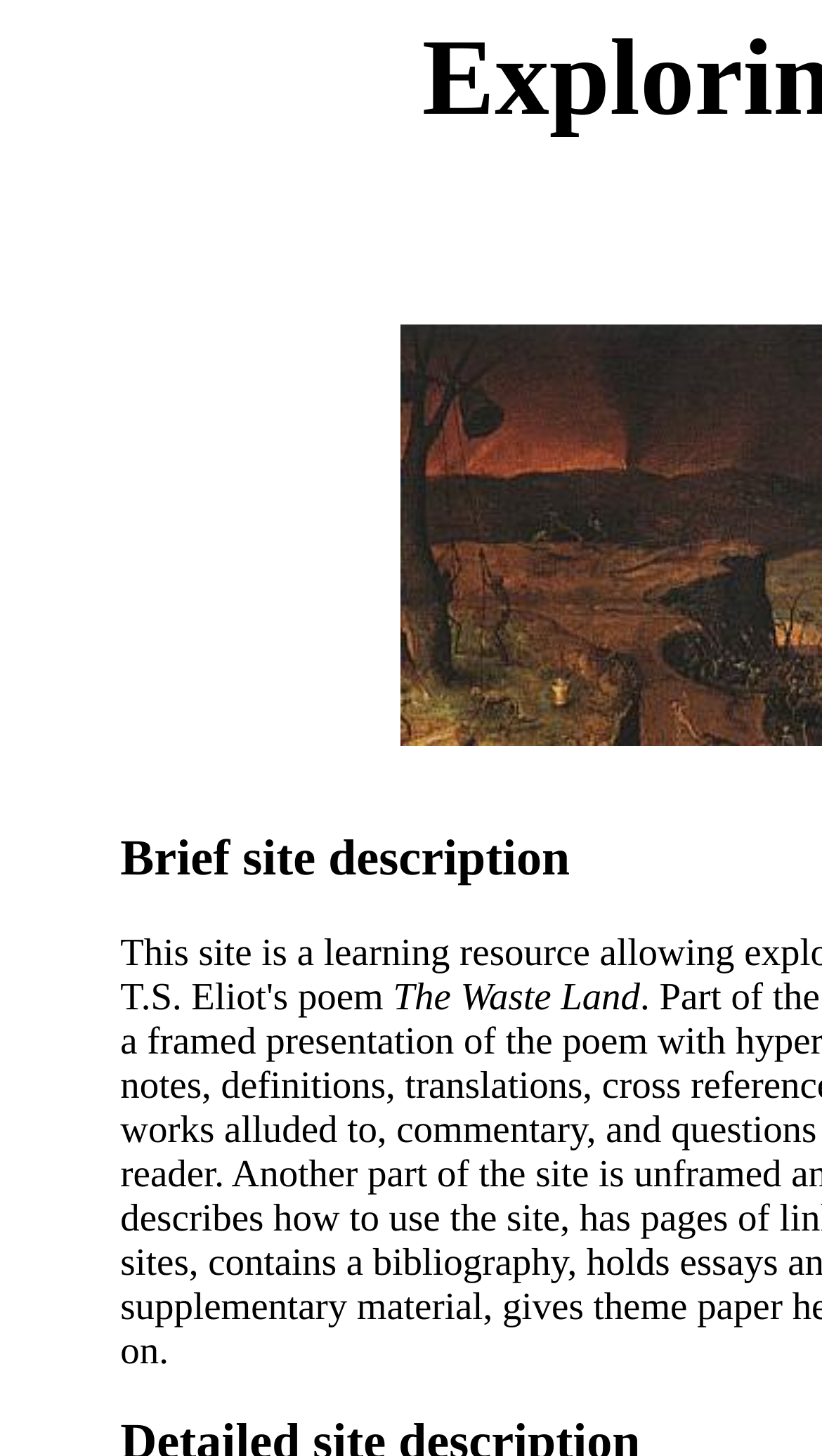Determine the title of the webpage and give its text content.

Exploring The Waste Land